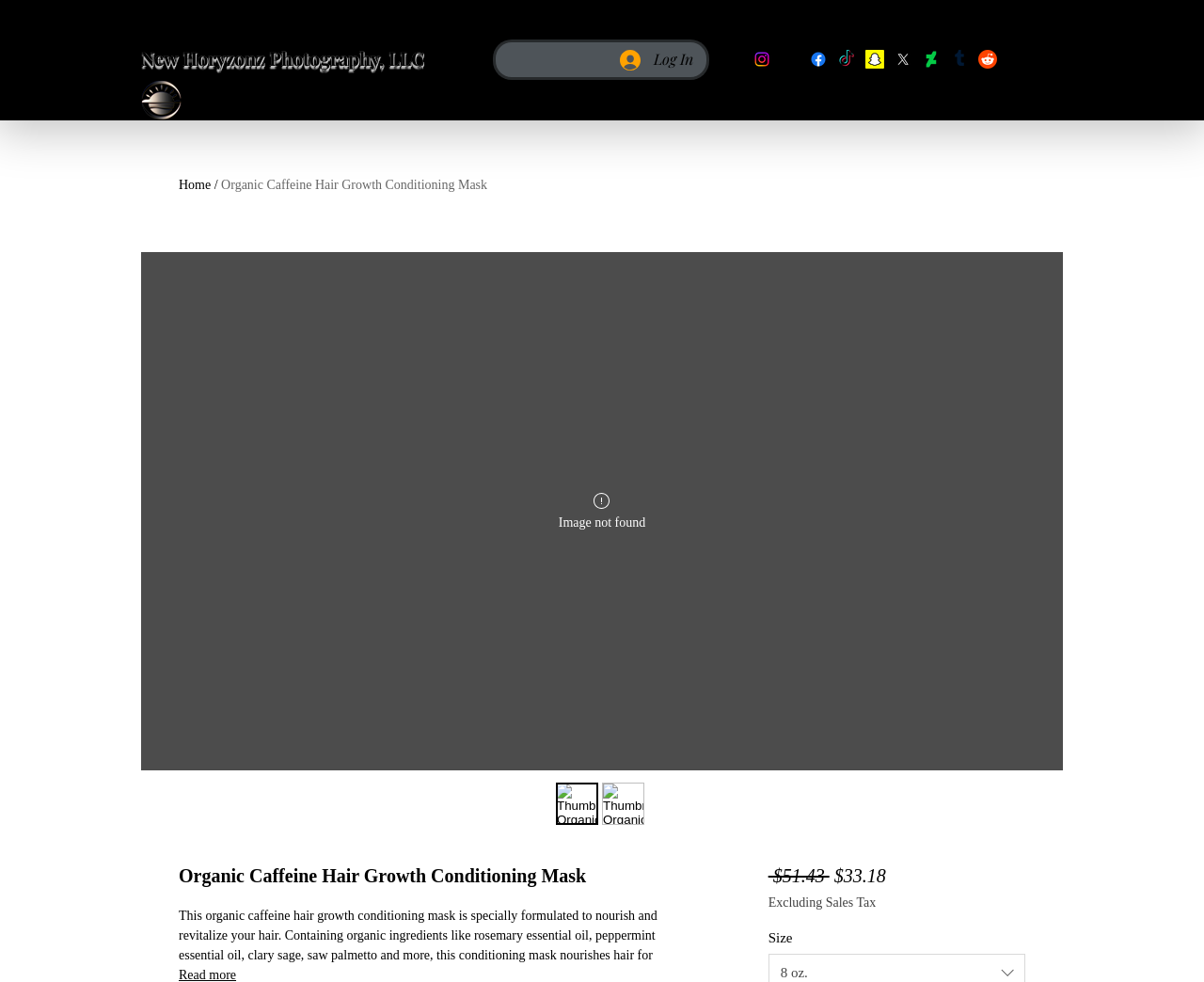Pinpoint the bounding box coordinates of the area that must be clicked to complete this instruction: "Visit Instagram".

[0.625, 0.051, 0.641, 0.07]